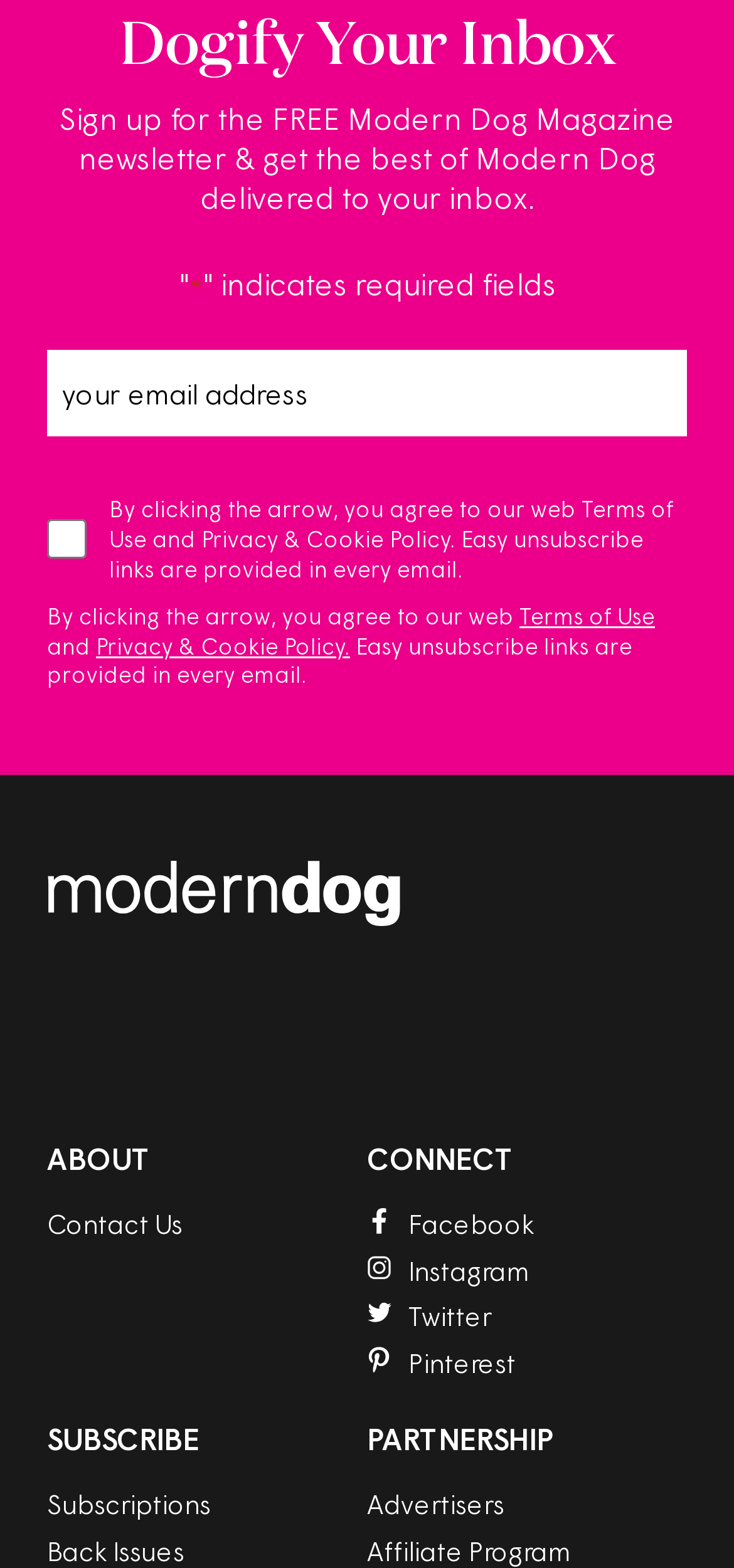Given the element description "Privacy & Cookie Policy.", identify the bounding box of the corresponding UI element.

[0.131, 0.403, 0.477, 0.421]